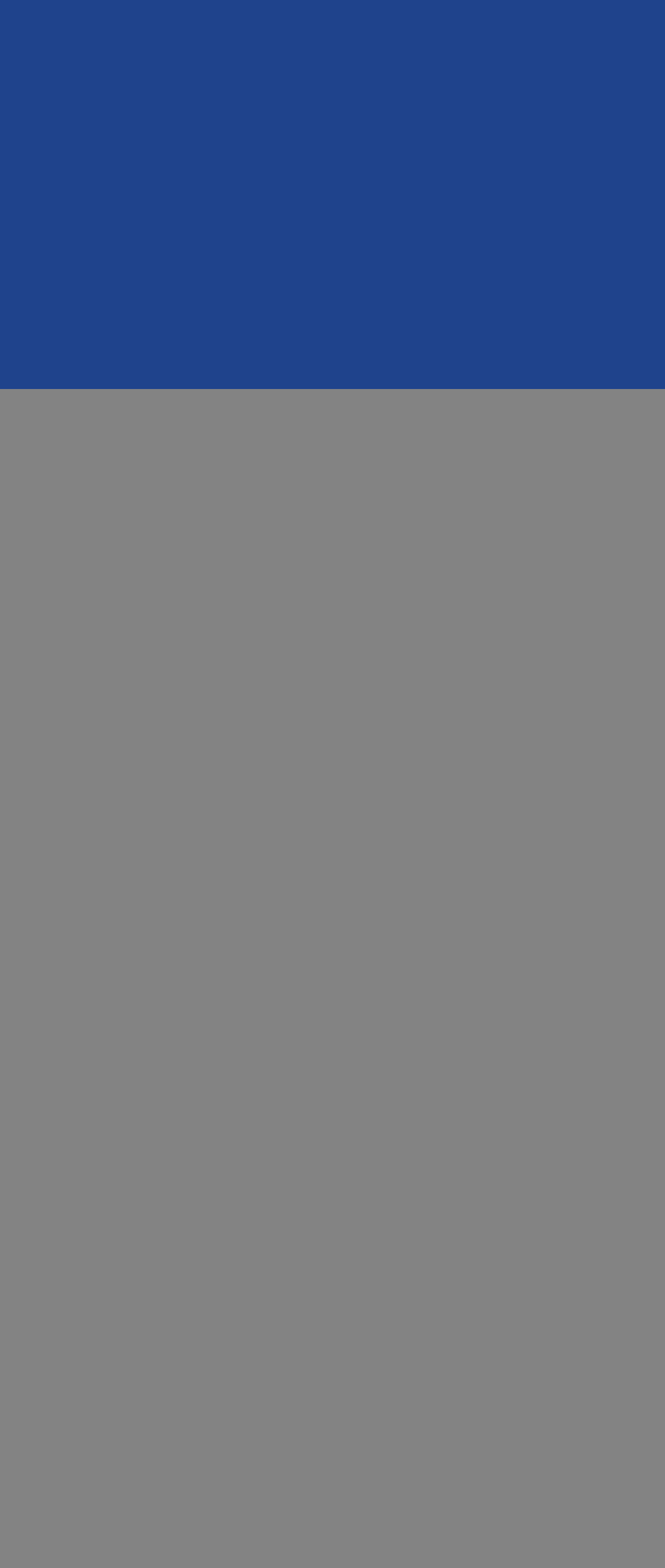Identify the bounding box coordinates of the element to click to follow this instruction: 'go to the home page'. Ensure the coordinates are four float values between 0 and 1, provided as [left, top, right, bottom].

[0.438, 0.728, 0.562, 0.76]